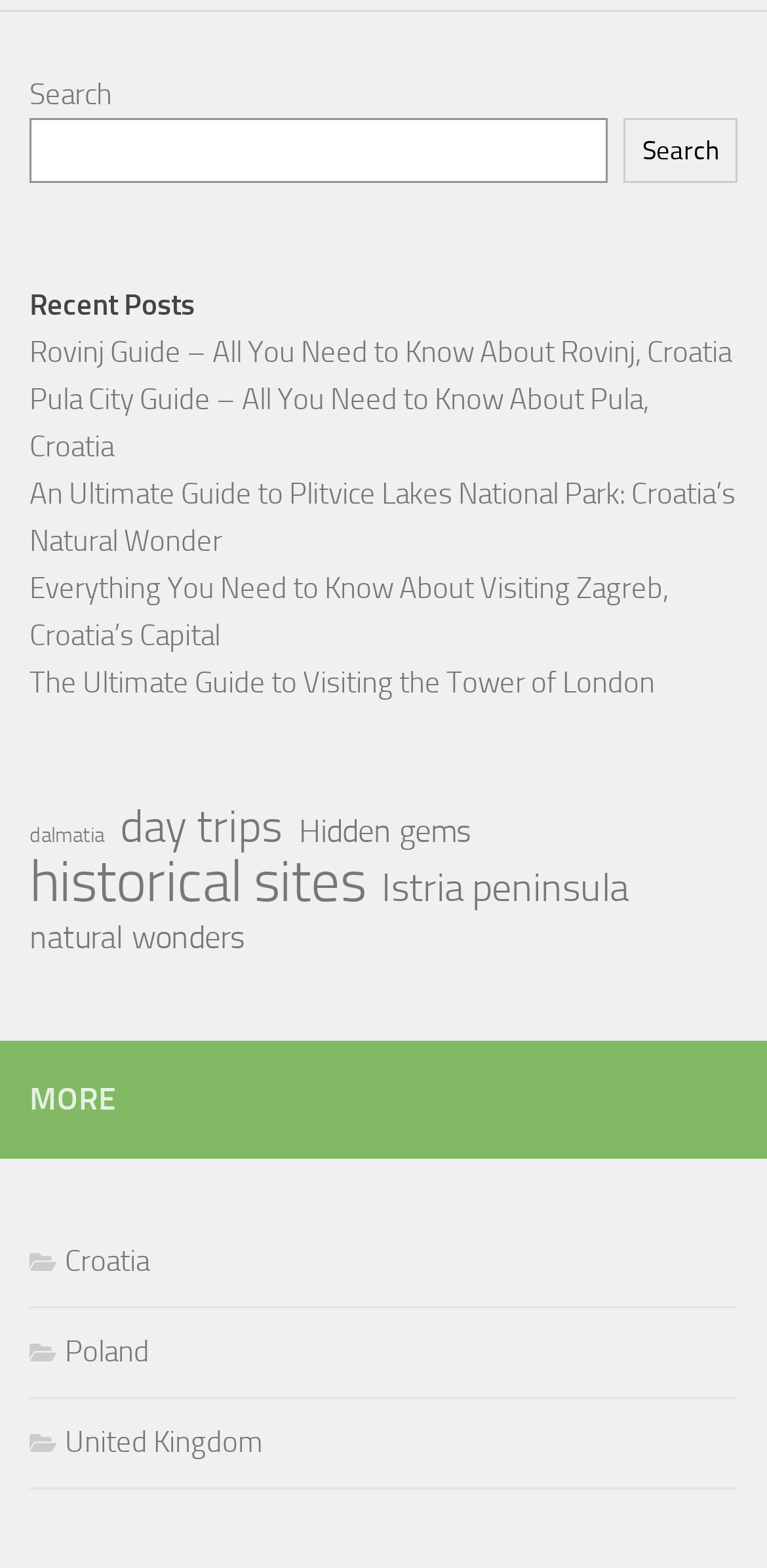Give a short answer using one word or phrase for the question:
What is the text of the button next to the search box?

Search